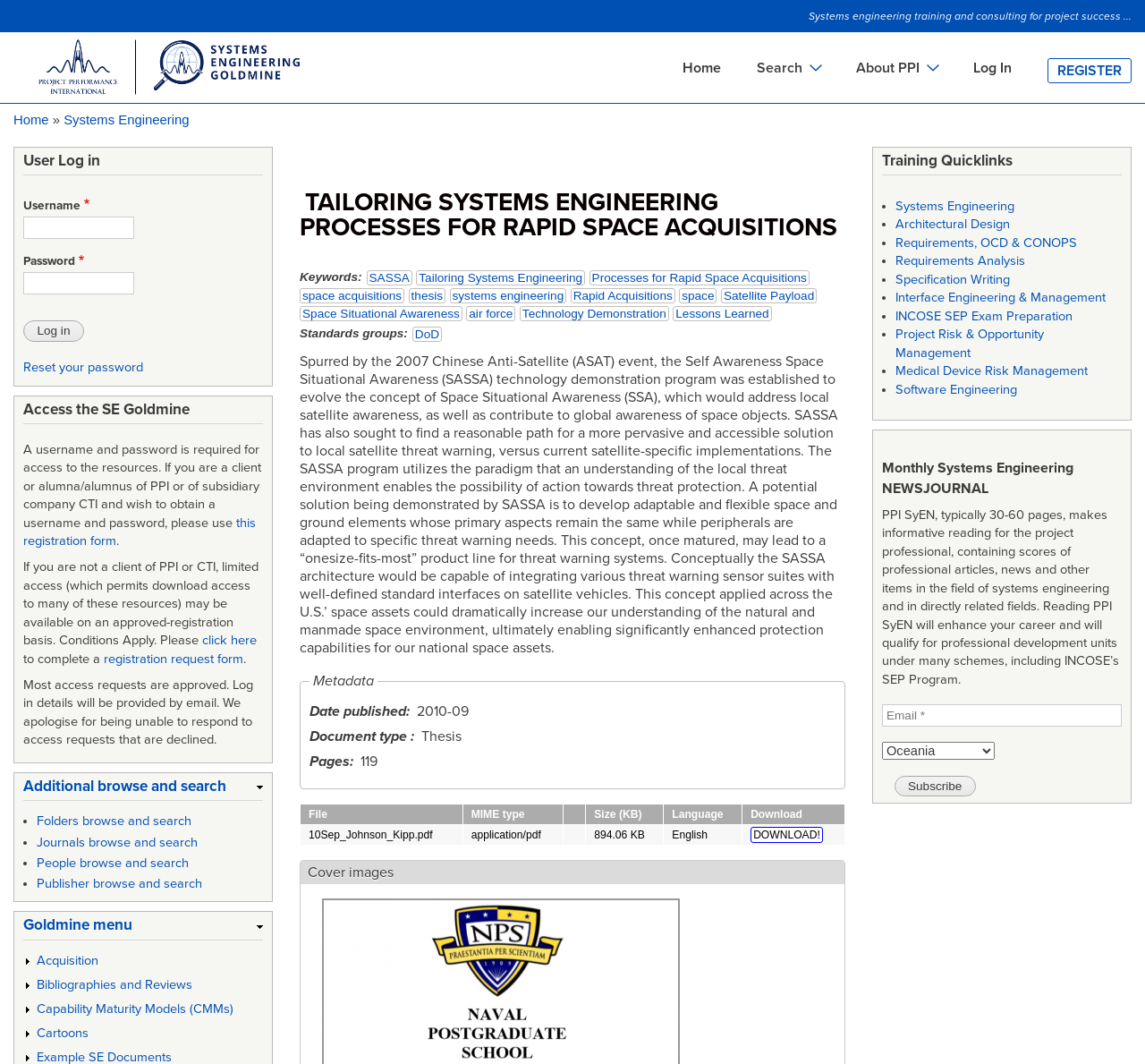Can you extract the primary headline text from the webpage?

TAILORING SYSTEMS ENGINEERING PROCESSES FOR RAPID SPACE ACQUISITIONS